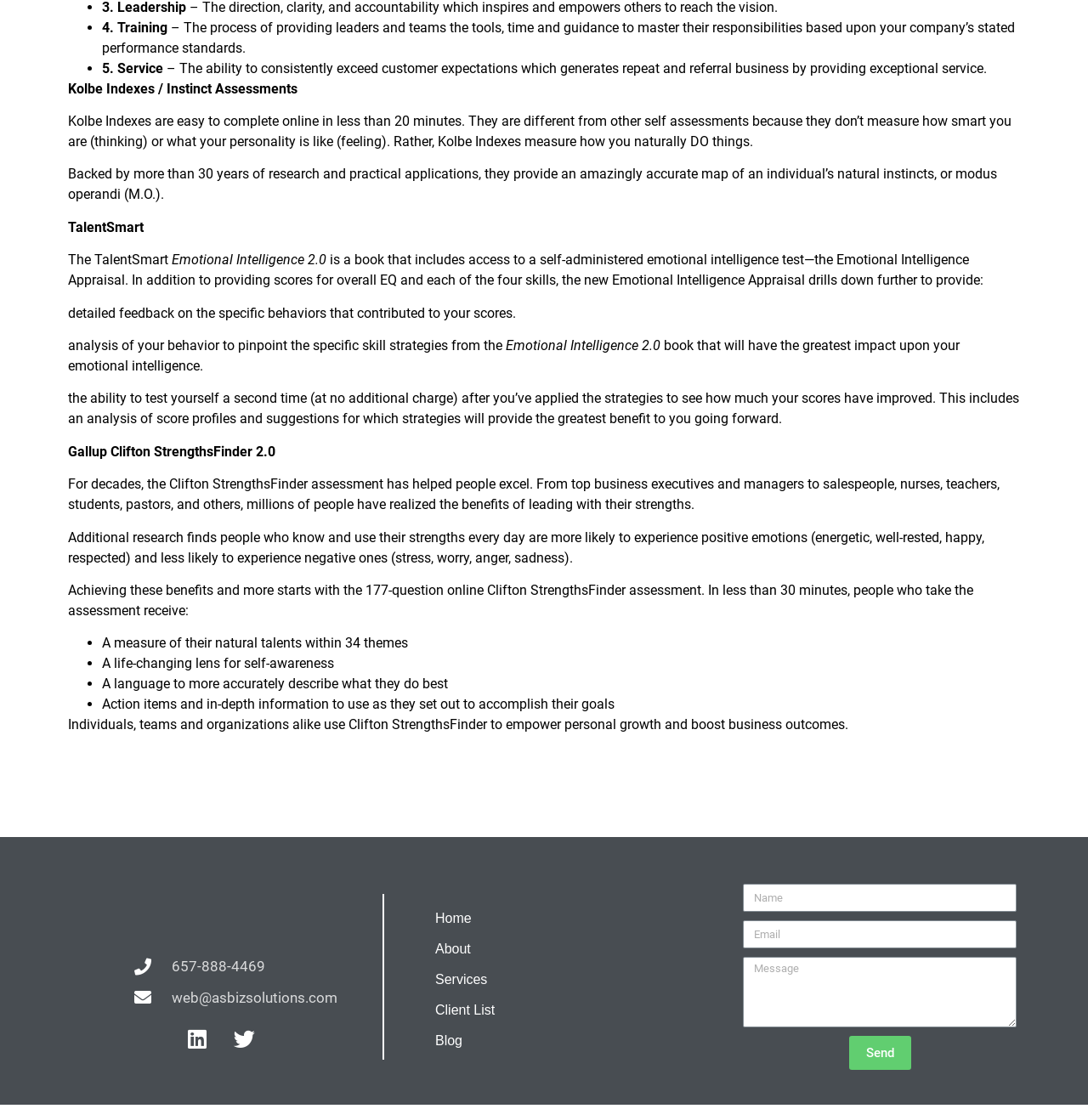Identify the coordinates of the bounding box for the element described below: "Client List". Return the coordinates as four float numbers between 0 and 1: [left, top, right, bottom].

[0.4, 0.893, 0.667, 0.911]